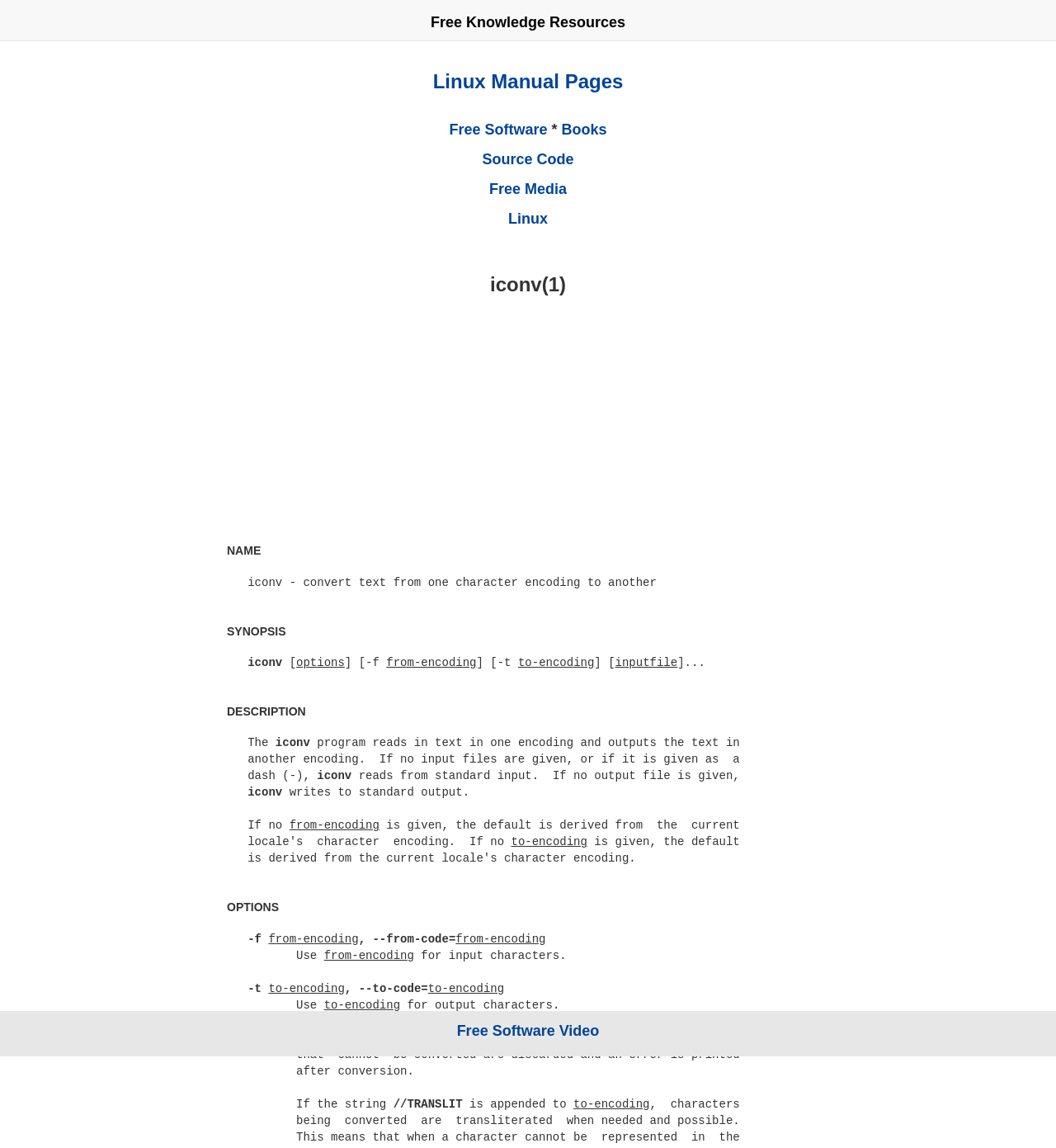What are the two types of encoding used in the iconv program?
Please answer using one word or phrase, based on the screenshot.

from-encoding and to-encoding